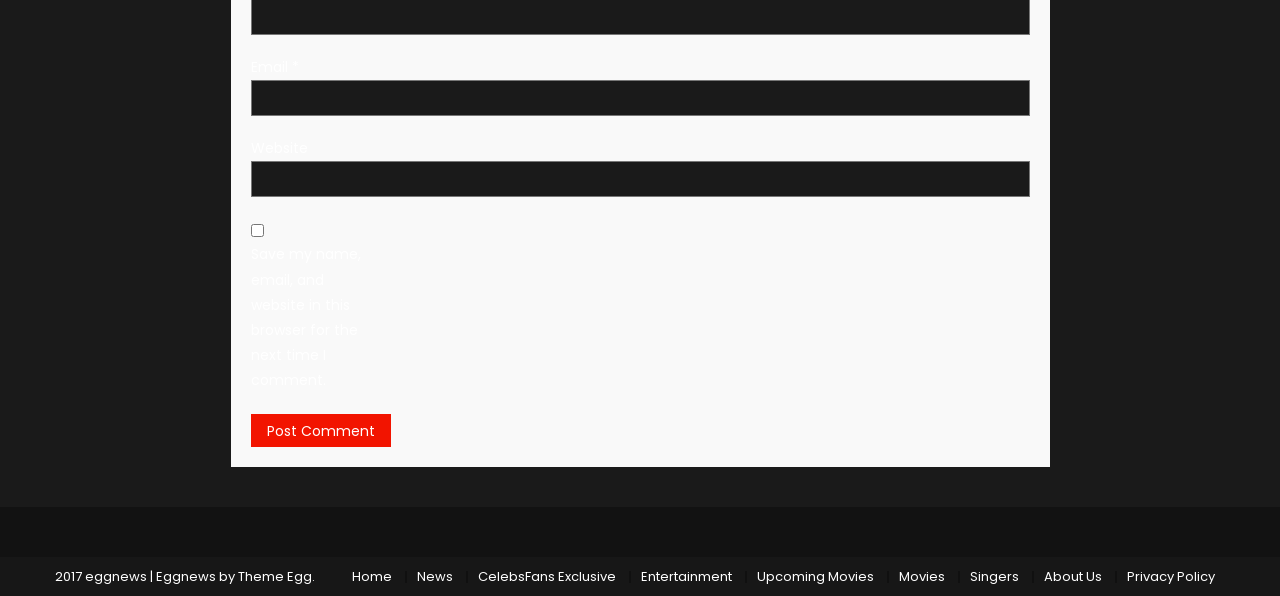Locate the bounding box coordinates of the clickable part needed for the task: "Enter email address".

[0.196, 0.134, 0.804, 0.195]